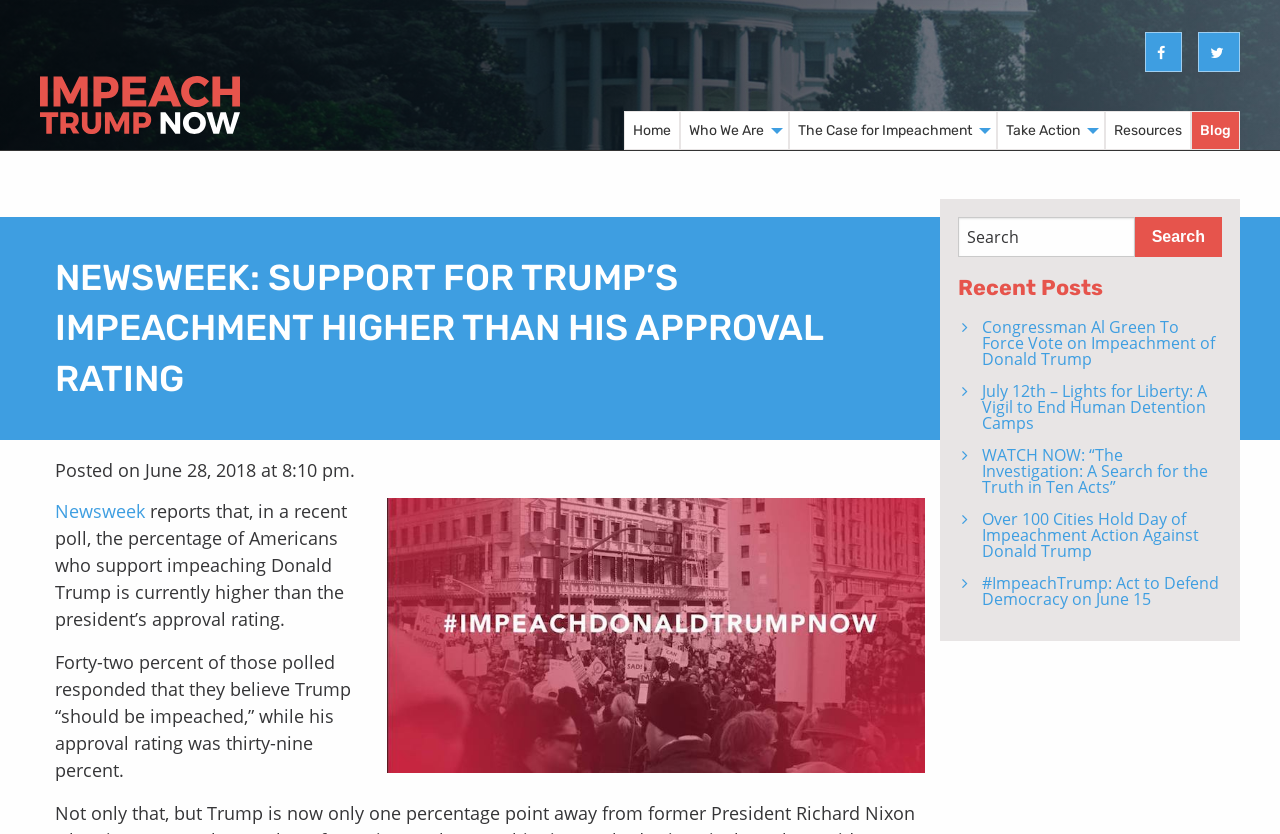How many recent posts are listed?
Relying on the image, give a concise answer in one word or a brief phrase.

5